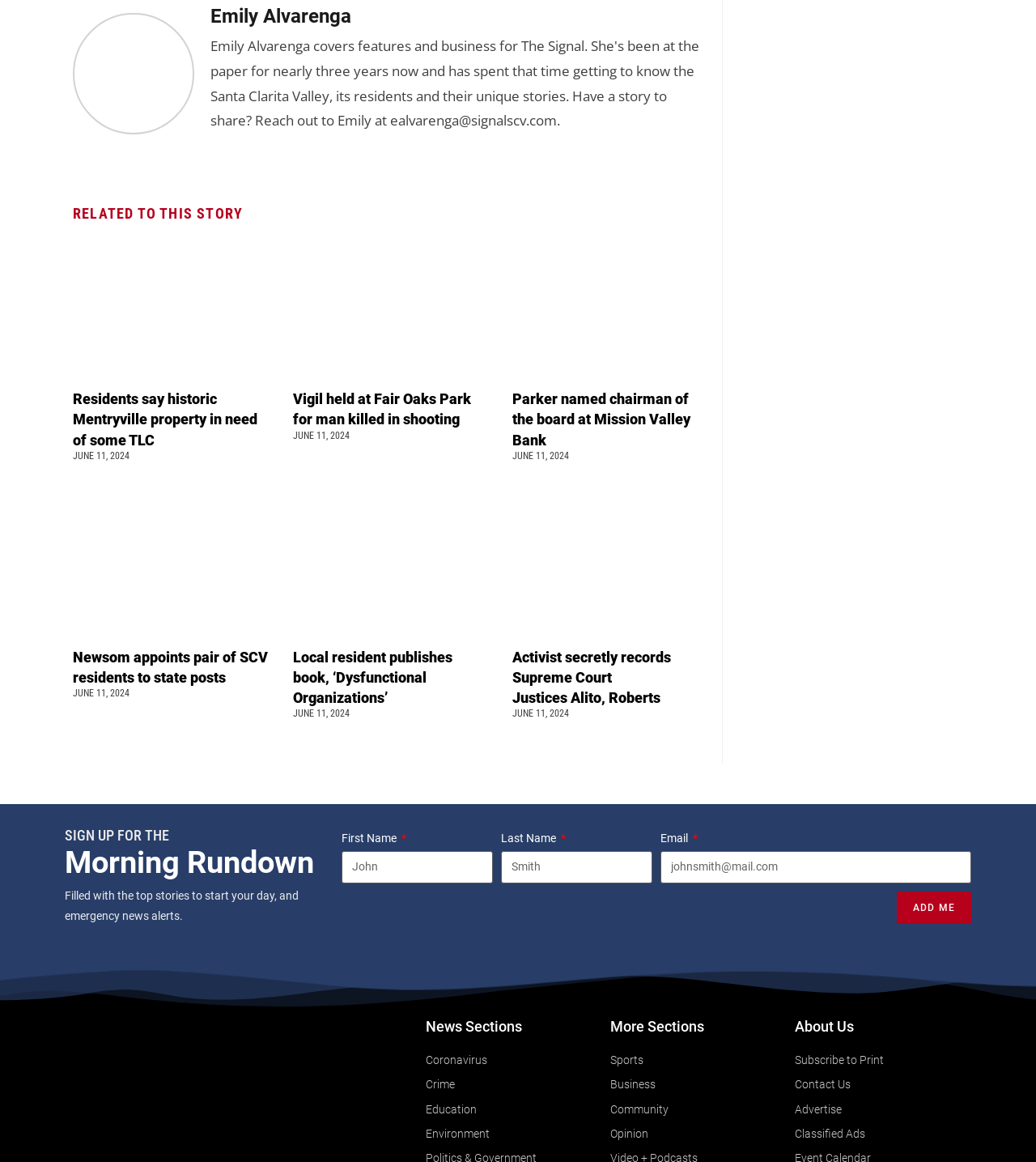Locate the bounding box coordinates of the element you need to click to accomplish the task described by this instruction: "Enter first name".

[0.33, 0.732, 0.476, 0.76]